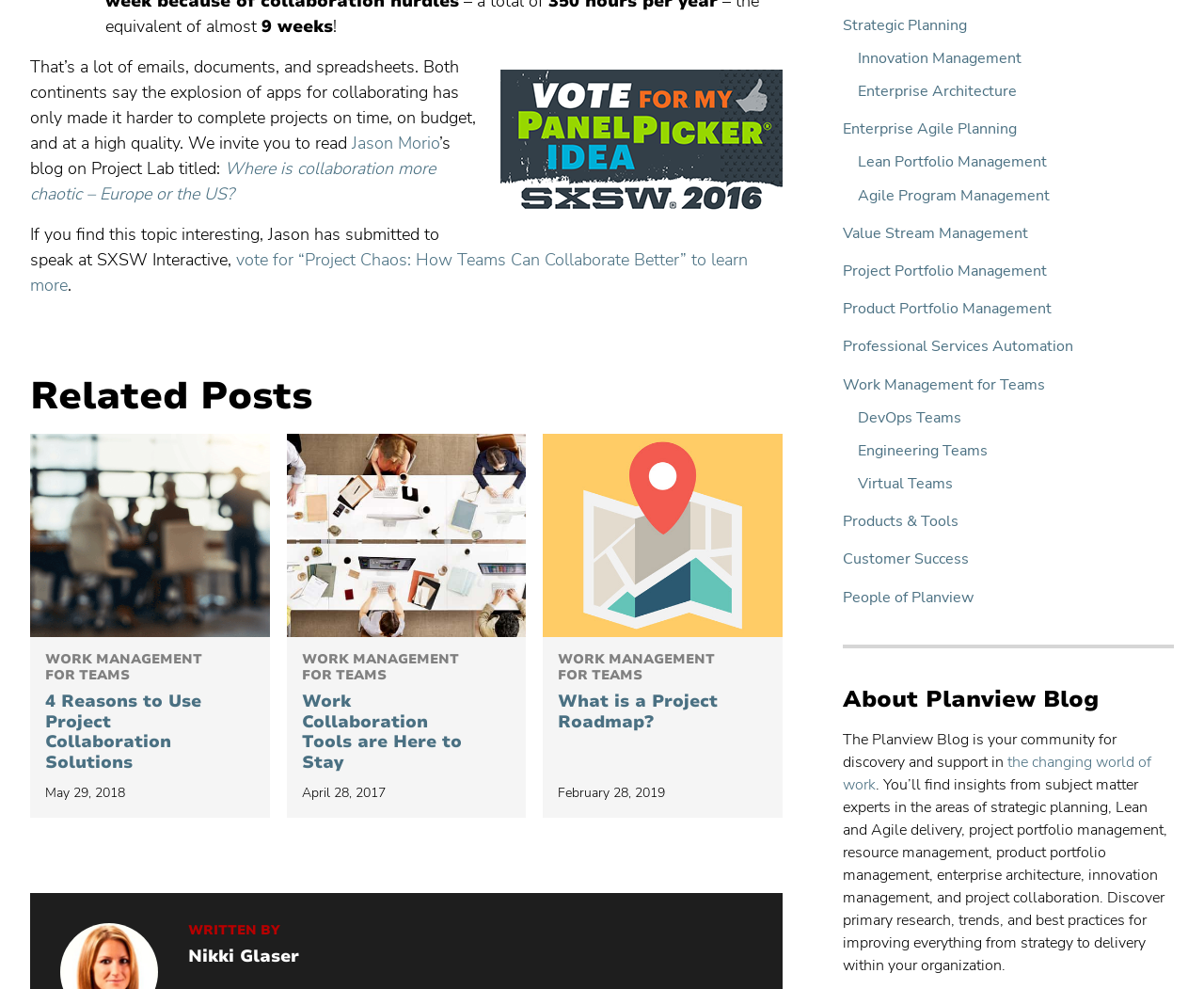Determine the bounding box coordinates of the clickable region to execute the instruction: "Read the related post '4 Reasons to Use Project Collaboration Solutions'". The coordinates should be four float numbers between 0 and 1, denoted as [left, top, right, bottom].

[0.025, 0.439, 0.224, 0.644]